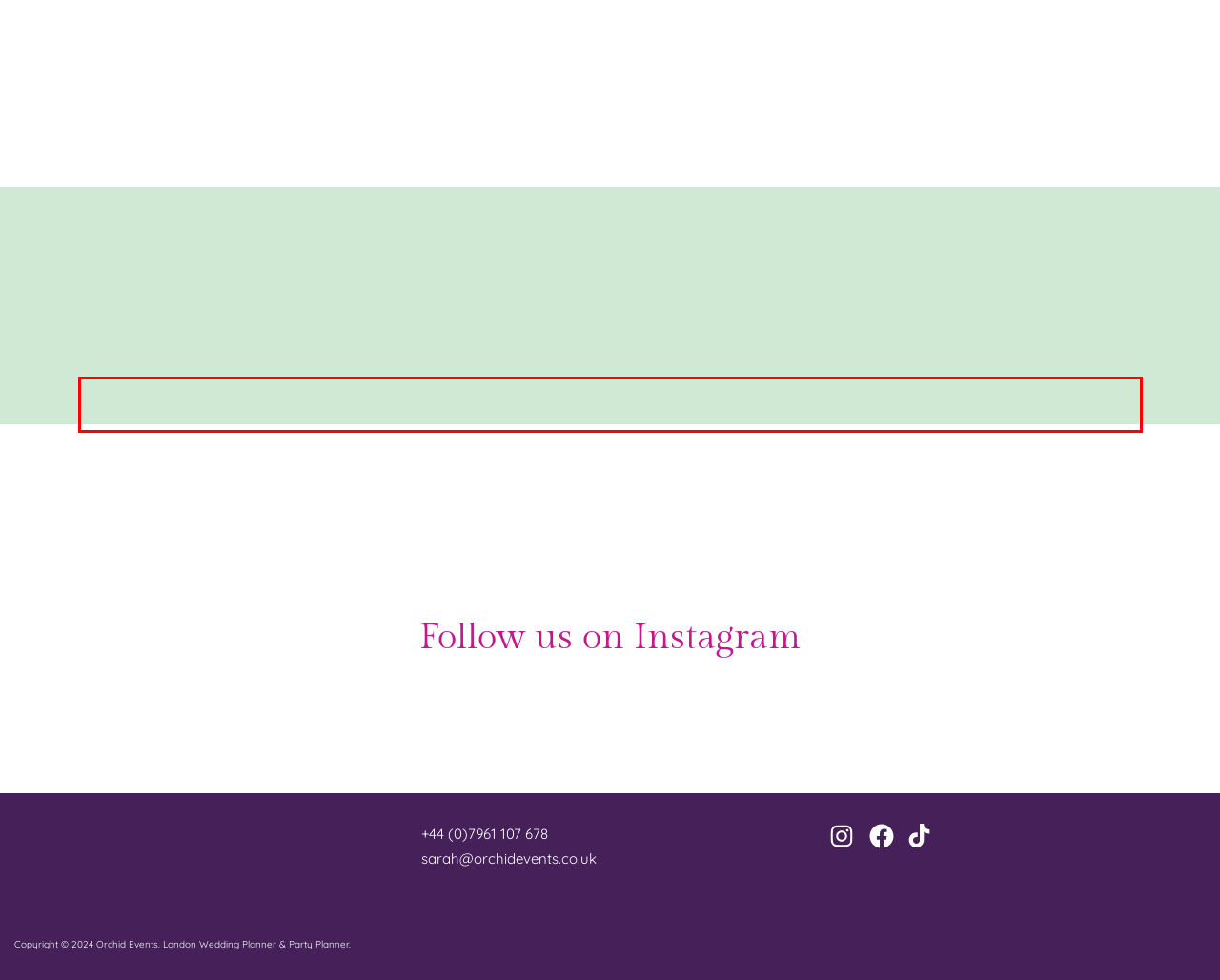From the provided screenshot, extract the text content that is enclosed within the red bounding box.

Whatever you are celebrating, Orchid Events are here to assist you in creating an event to remember. Use the button below to let us know about your next event, to see how we can help!